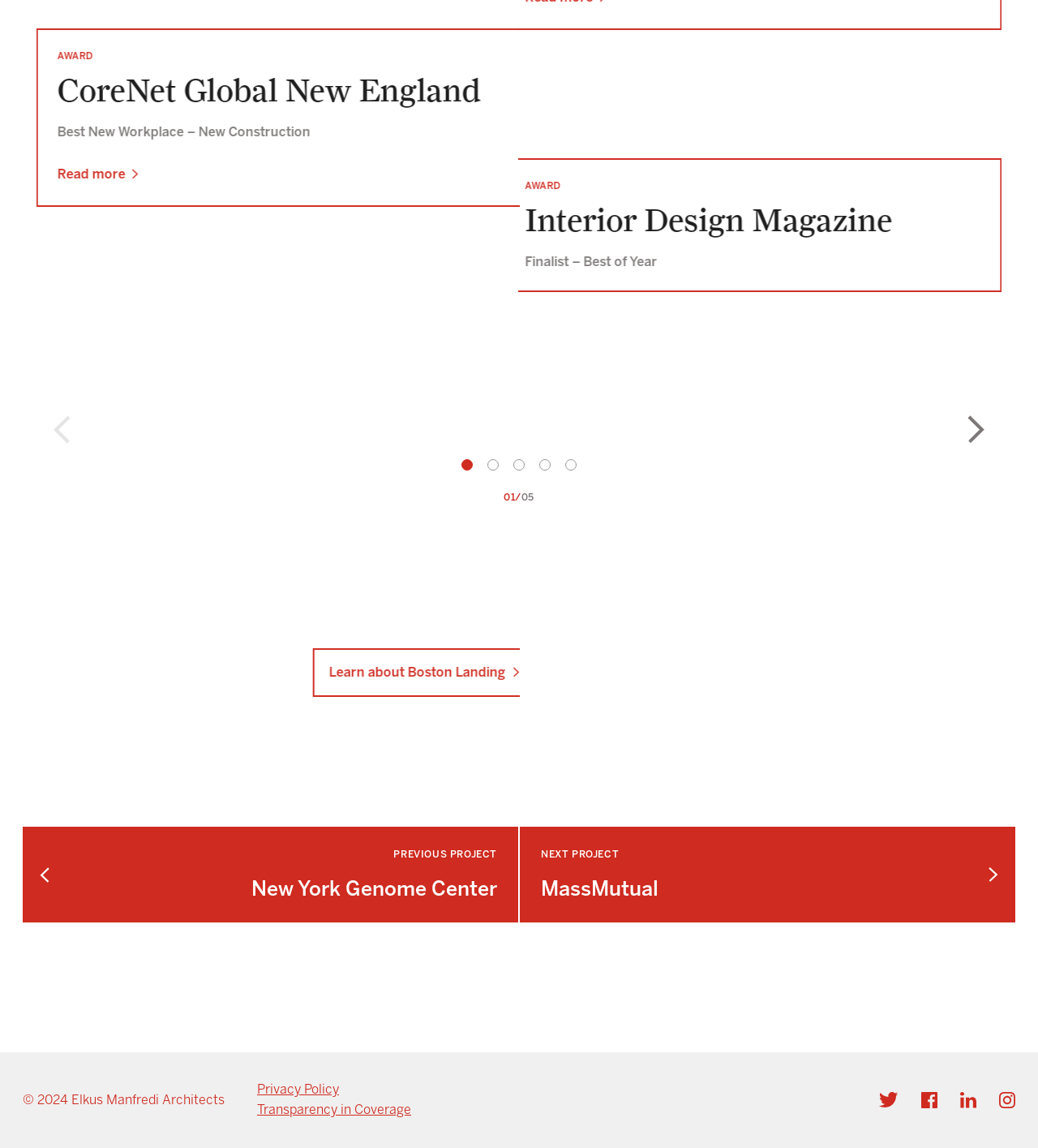Please identify the bounding box coordinates of the area that needs to be clicked to fulfill the following instruction: "Go to the next project MassMutual."

[0.501, 0.72, 0.979, 0.804]